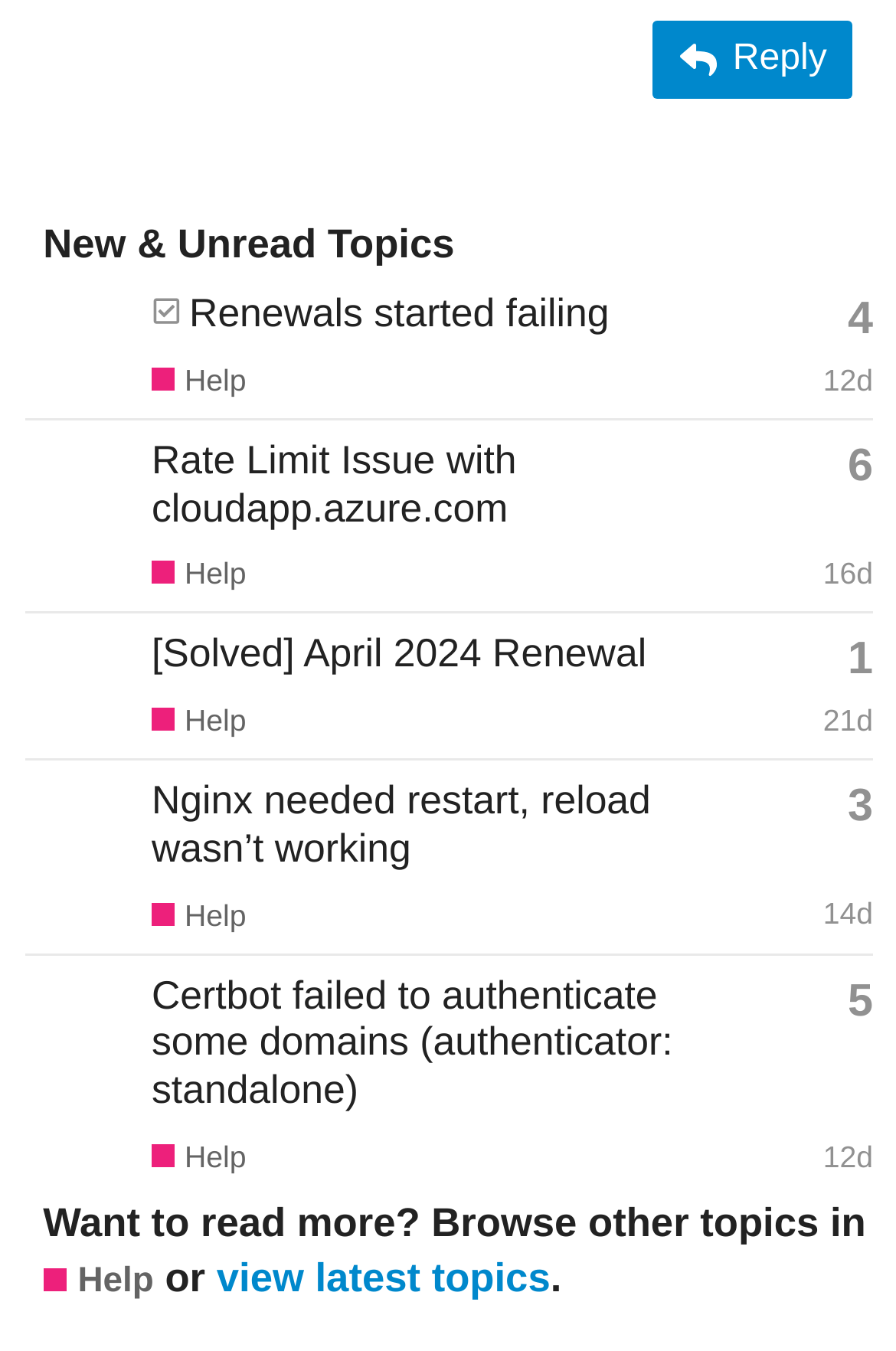Respond to the question below with a single word or phrase: What is the category of the topics listed on this page?

Help